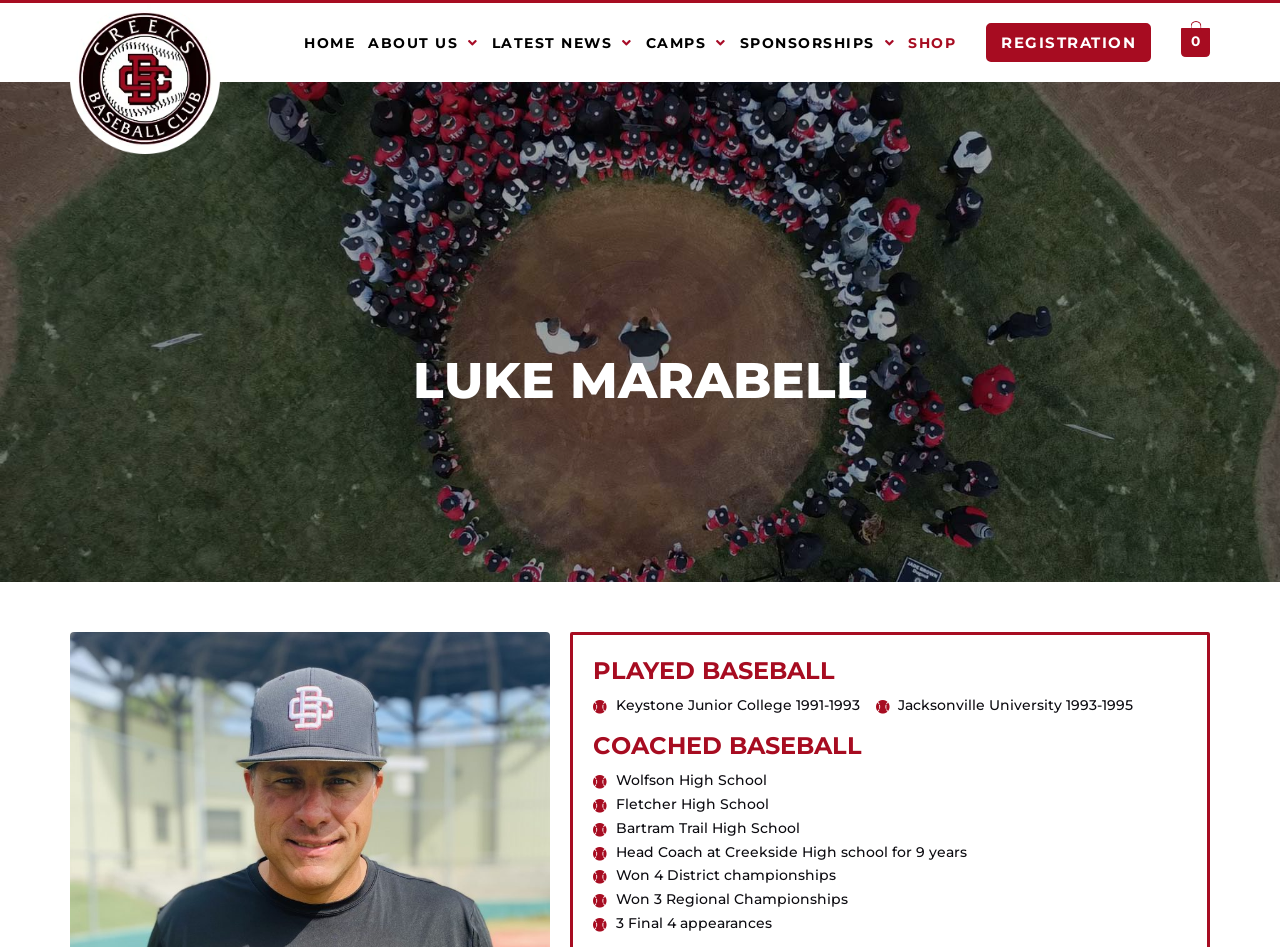Given the element description: "LATEST NEWS", predict the bounding box coordinates of this UI element. The coordinates must be four float numbers between 0 and 1, given as [left, top, right, bottom].

[0.384, 0.037, 0.494, 0.052]